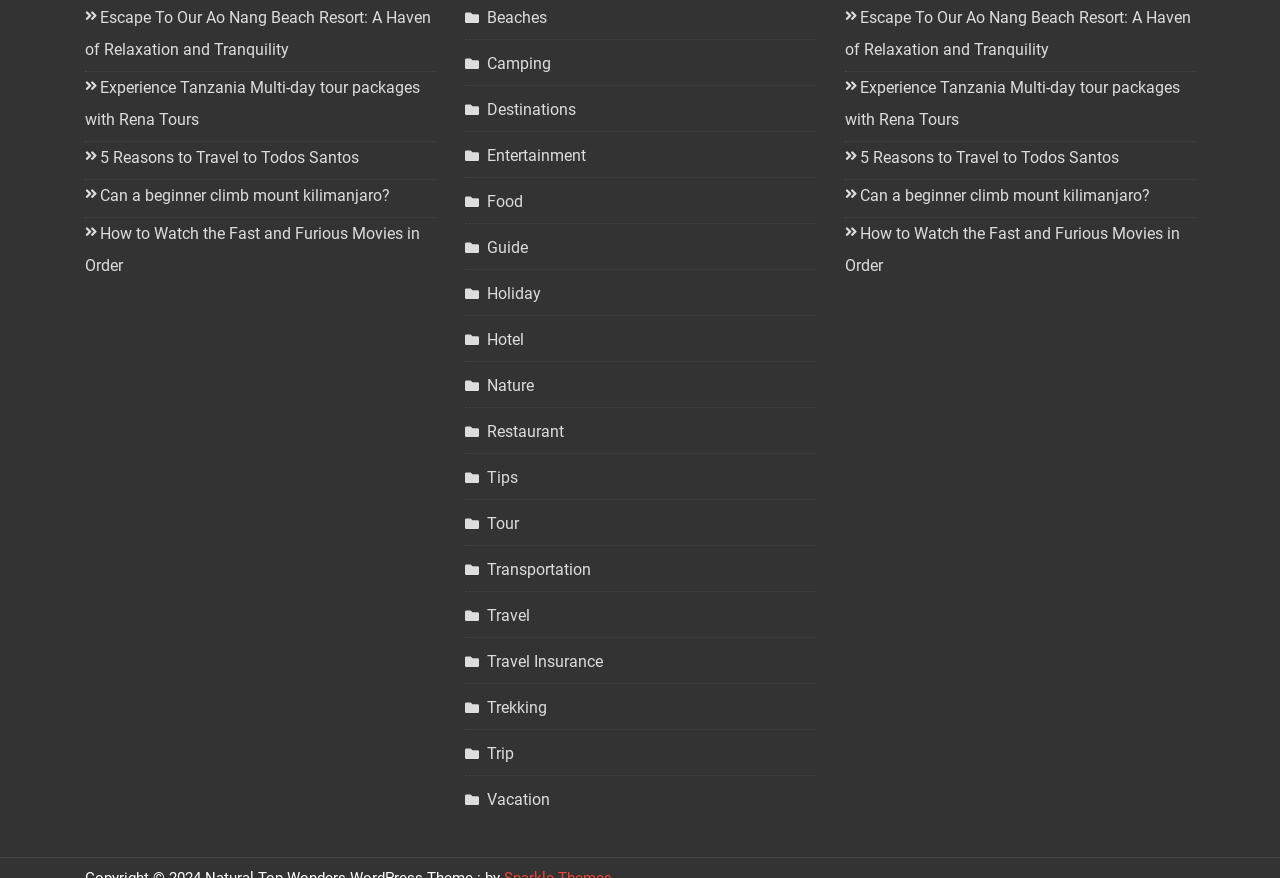Please give the bounding box coordinates of the area that should be clicked to fulfill the following instruction: "Learn about travel insurance". The coordinates should be in the format of four float numbers from 0 to 1, i.e., [left, top, right, bottom].

[0.363, 0.736, 0.471, 0.772]